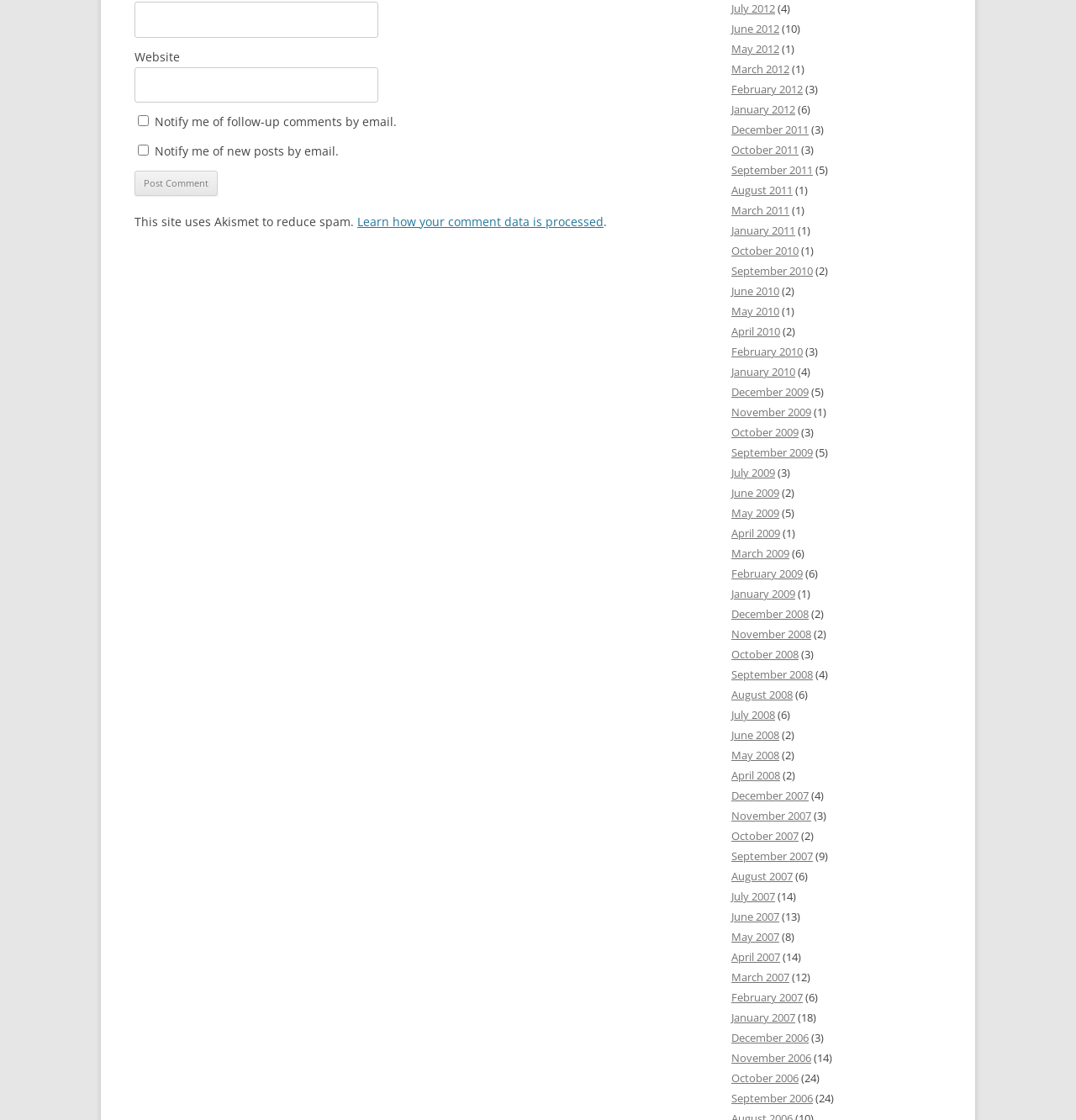Locate the bounding box coordinates of the area where you should click to accomplish the instruction: "Enter email address".

[0.125, 0.002, 0.351, 0.034]